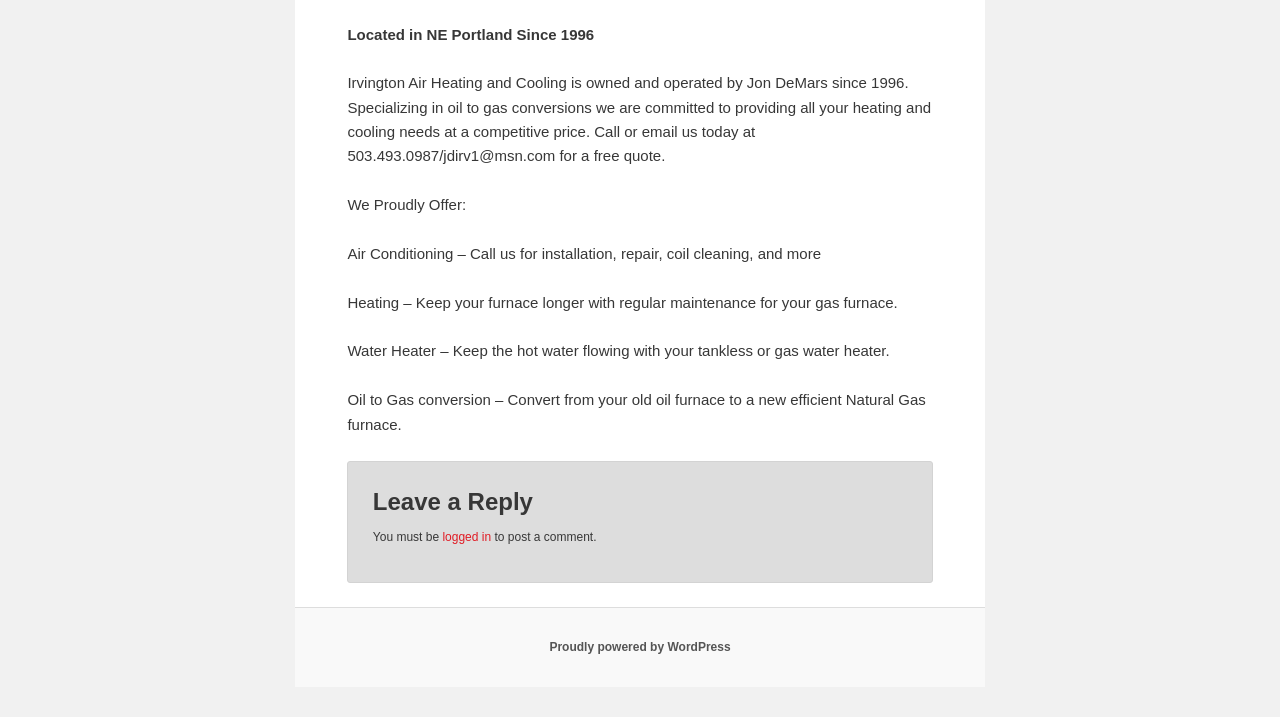Carefully observe the image and respond to the question with a detailed answer:
What is the contact information of the company?

The contact information of the company is mentioned in the second static text element, which provides the phone number and email address as 503.493.0987 and jdirv1@msn.com respectively.